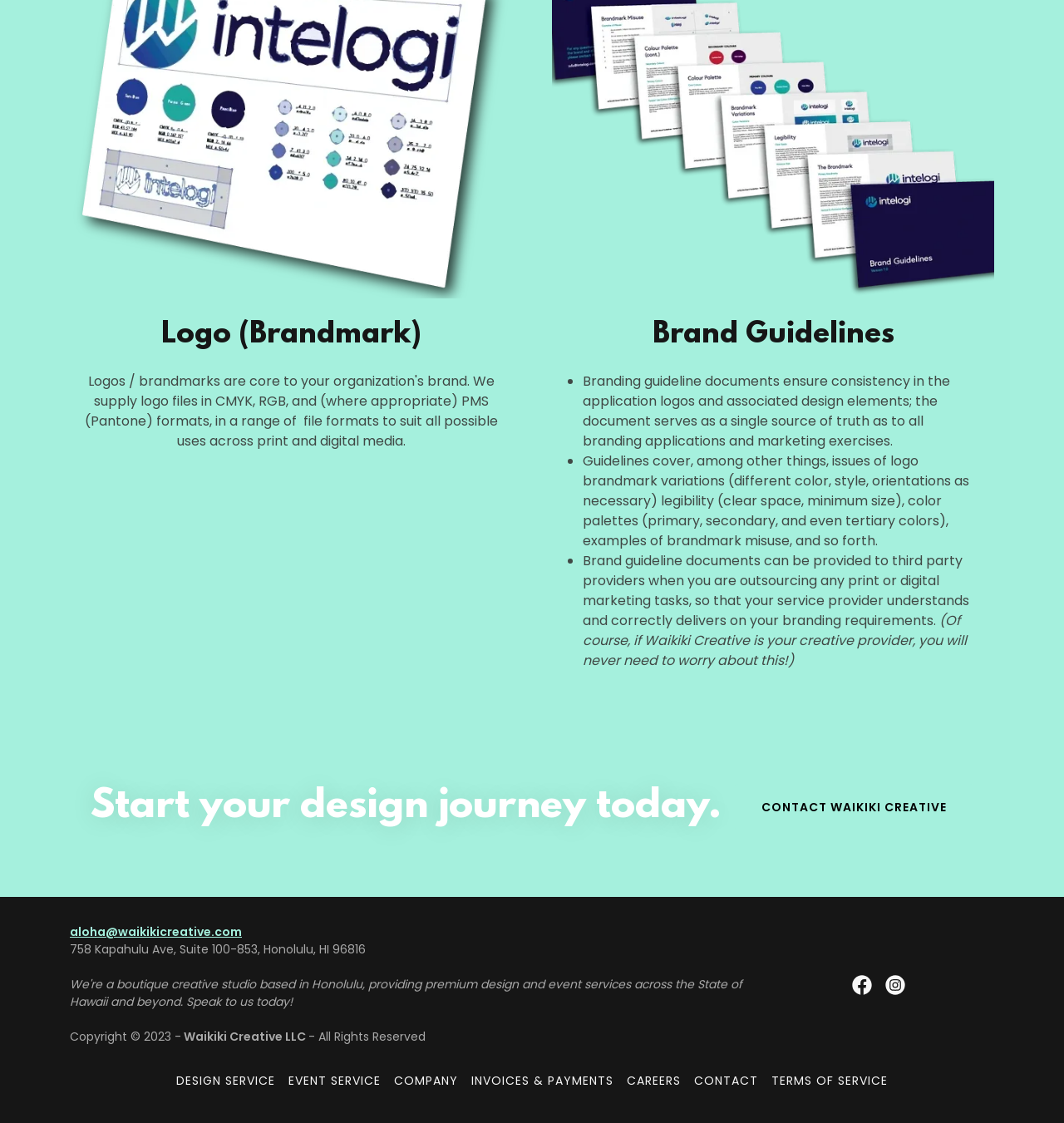Provide the bounding box coordinates of the HTML element this sentence describes: "aloha@waikikicreative.com". The bounding box coordinates consist of four float numbers between 0 and 1, i.e., [left, top, right, bottom].

[0.066, 0.822, 0.227, 0.837]